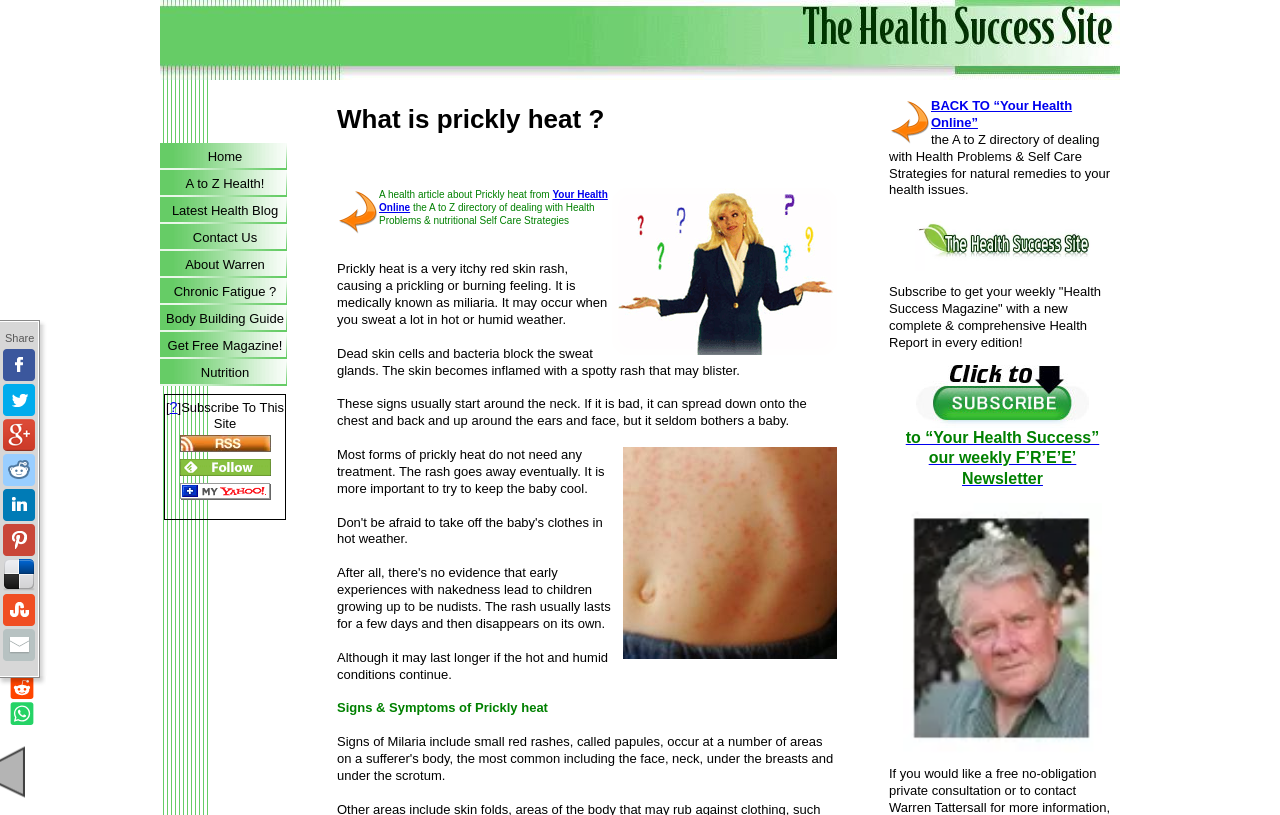Provide a brief response to the question below using a single word or phrase: 
What is the recommended action to take when experiencing prickly heat?

Keep the baby cool